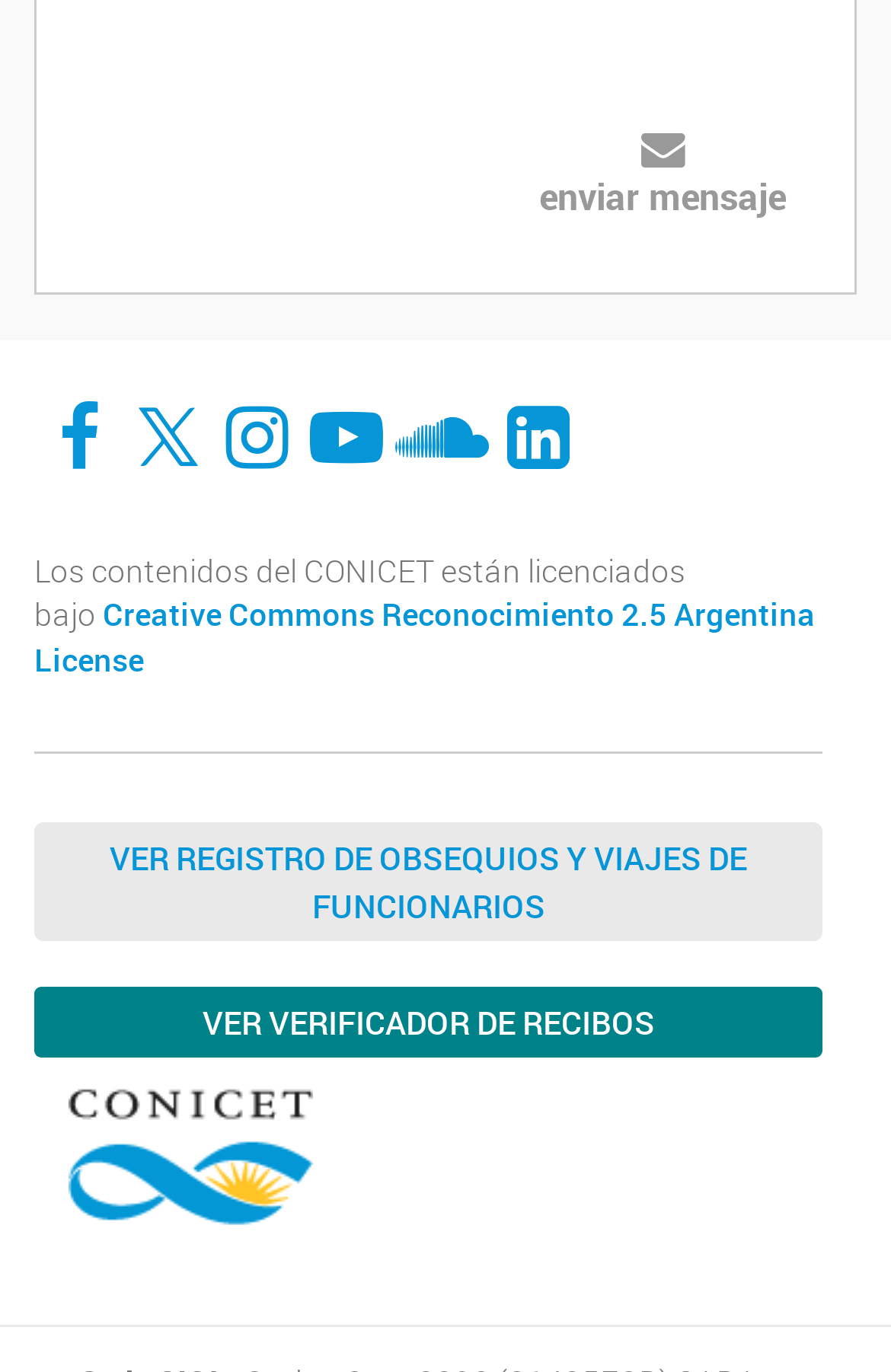Look at the image and answer the question in detail:
How many links are available below the separator?

I identified a separator with a horizontal orientation, and below it, I found three links: 'VER REGISTRO DE OBSEQUIOS Y VIAJES DE FUNCIONARIOS', 'VER VERIFICADOR DE RECIBOS', and the 'enviar mensaje' link, totaling 3 links.